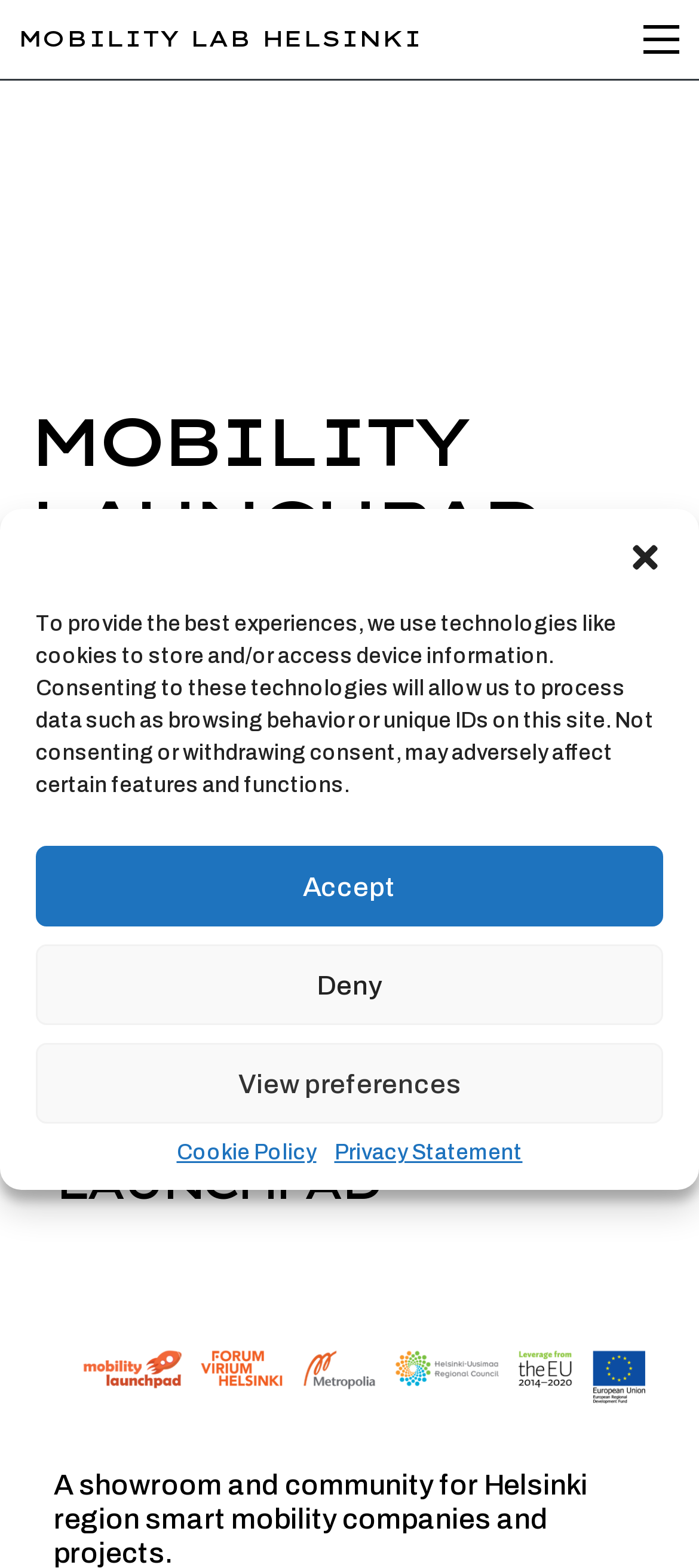What is the name of the showroom?
Look at the screenshot and respond with a single word or phrase.

A showroom